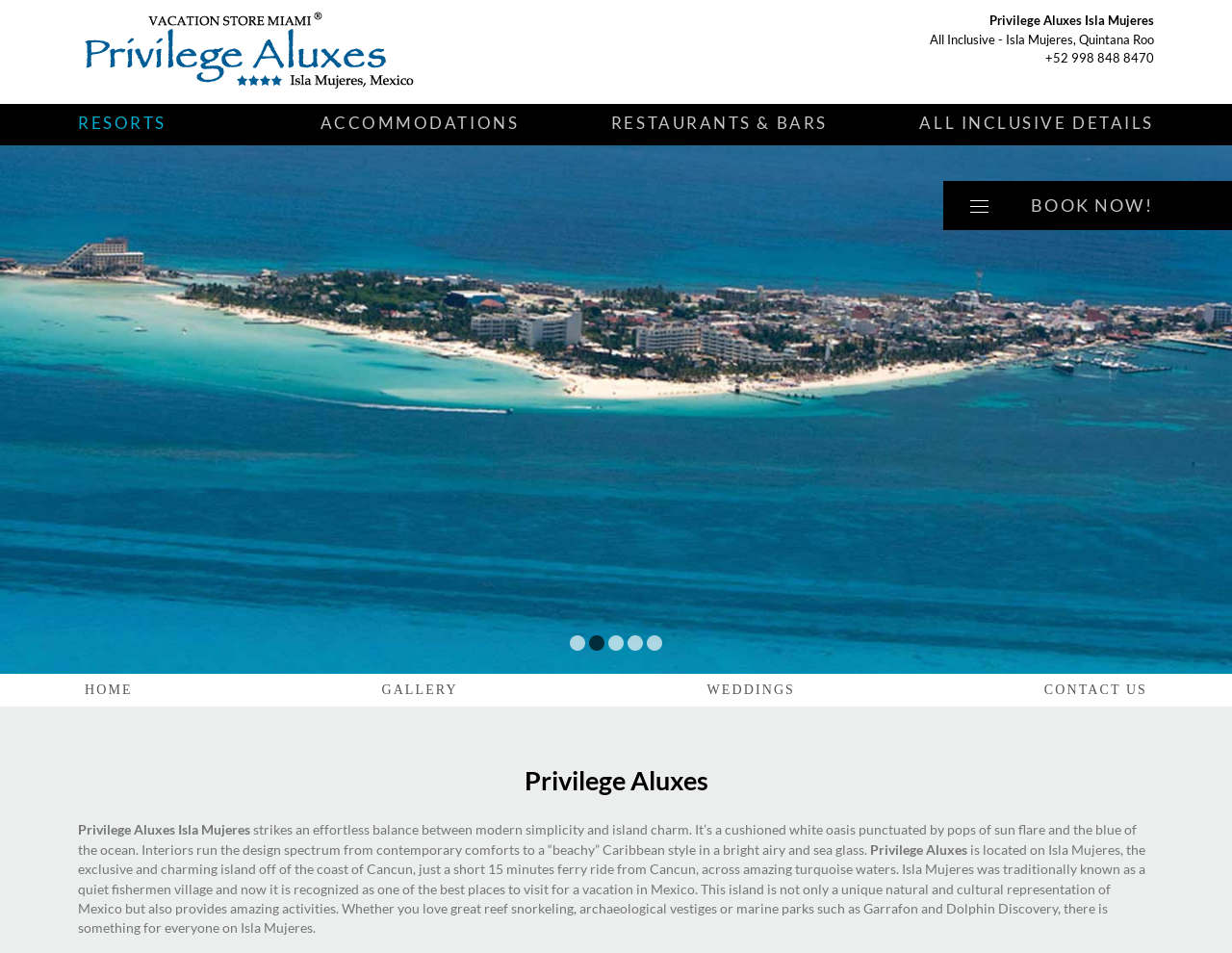Please answer the following question using a single word or phrase: 
What is the theme of the hotel's design?

Modern simplicity and island charm